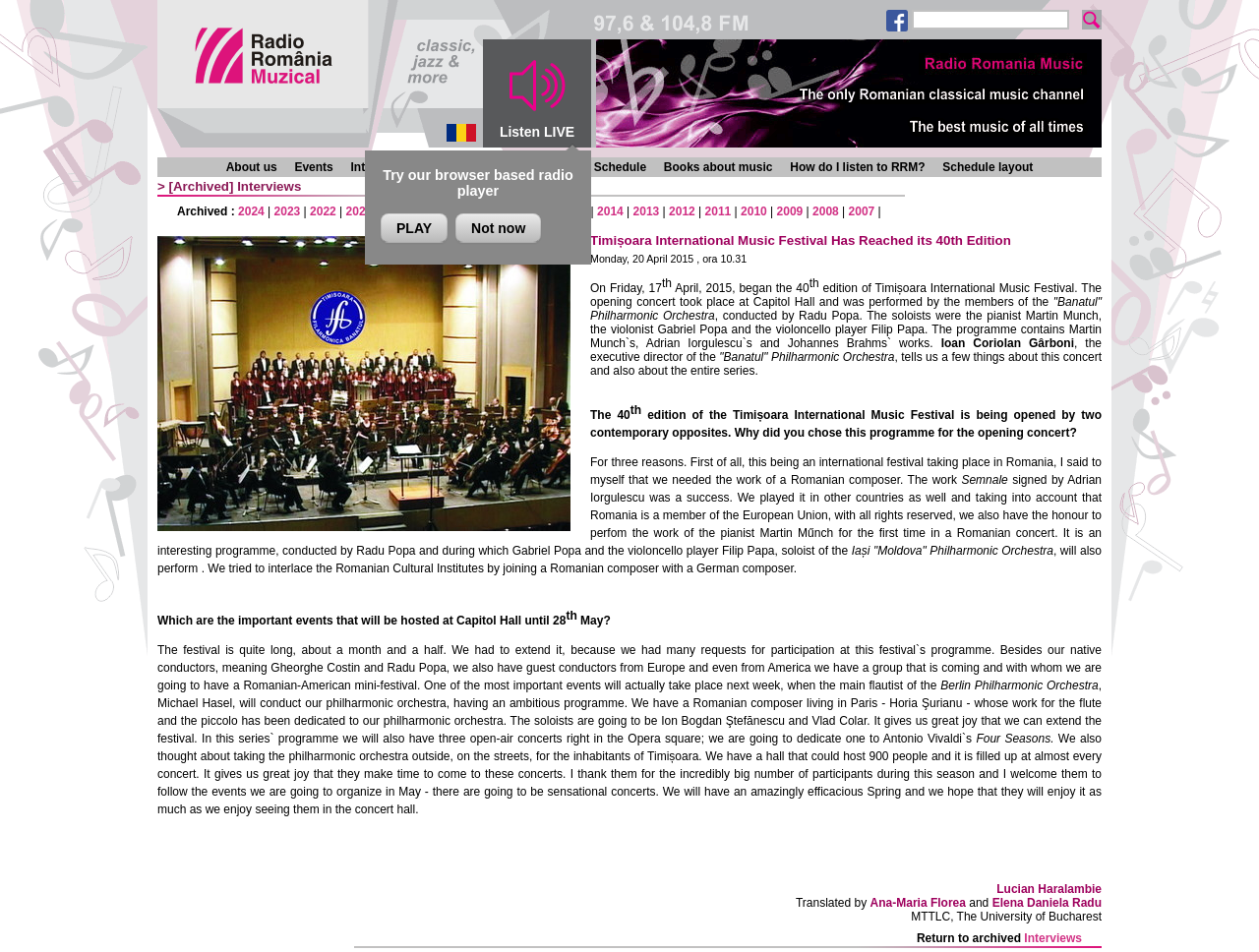Determine the bounding box coordinates in the format (top-left x, top-left y, bottom-right x, bottom-right y). Ensure all values are floating point numbers between 0 and 1. Identify the bounding box of the UI element described by: parent_node: Search aria-label="Search"

None